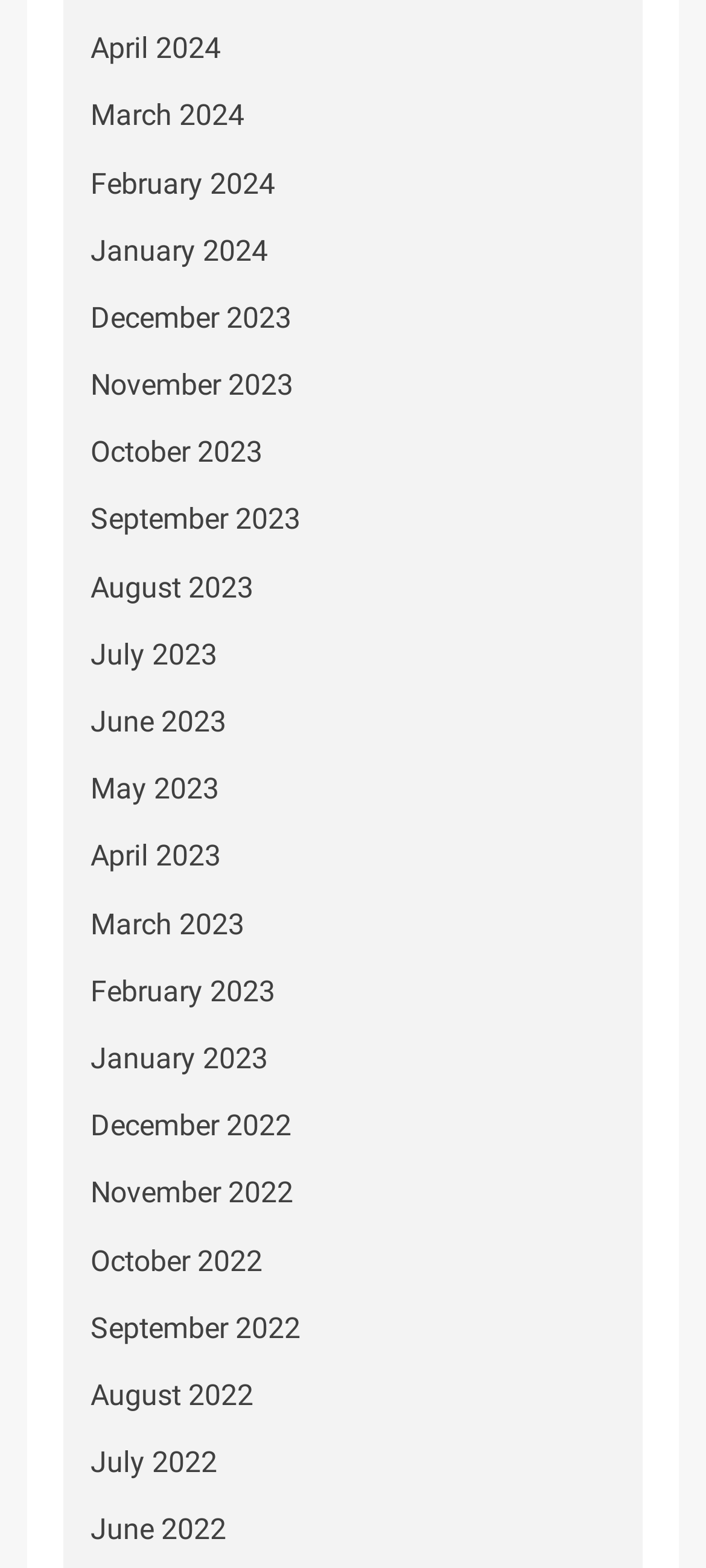How many months are available in 2023?
Give a thorough and detailed response to the question.

I counted the number of links with '2023' in their text and found that there are 12 months available in 2023, from January 2023 to December 2023.